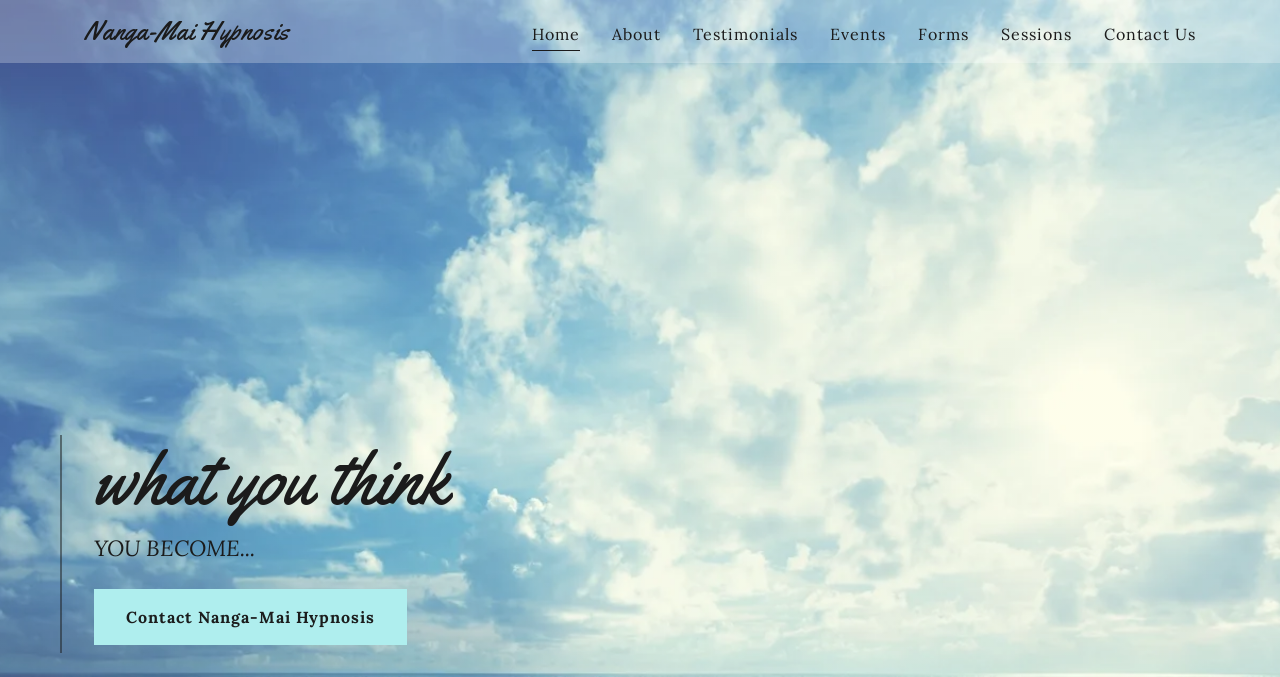What is the tone of the webpage?
Answer with a single word or phrase by referring to the visual content.

Professional